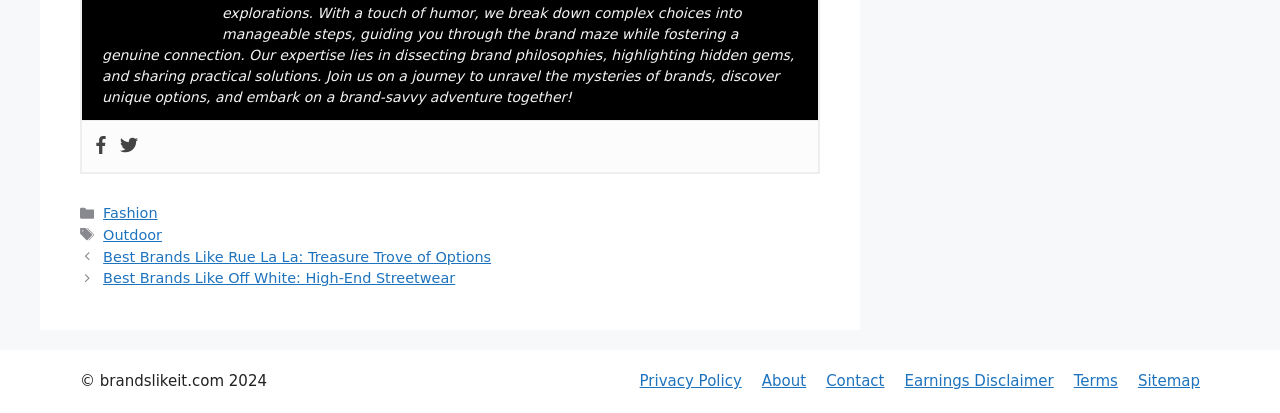Can you find the bounding box coordinates of the area I should click to execute the following instruction: "Check the latest post"?

[0.081, 0.602, 0.384, 0.641]